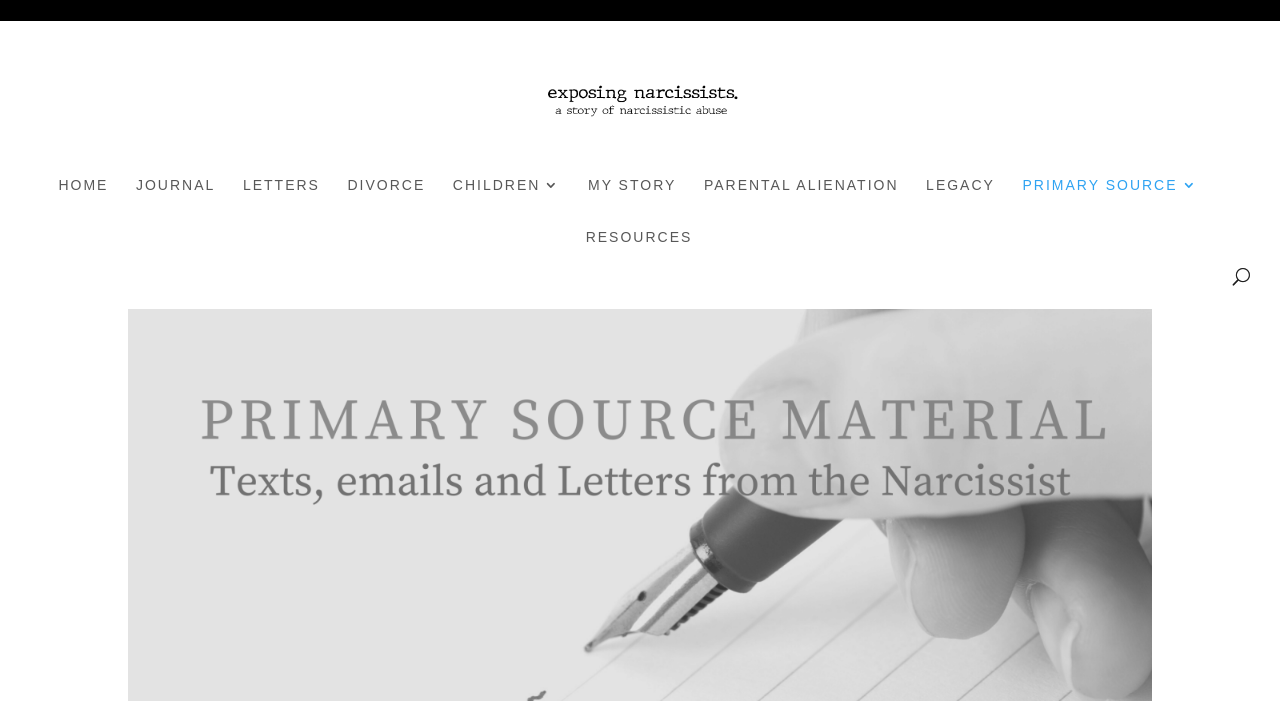Use a single word or phrase to answer the following:
What is the image above the links?

Exposing Narcissists